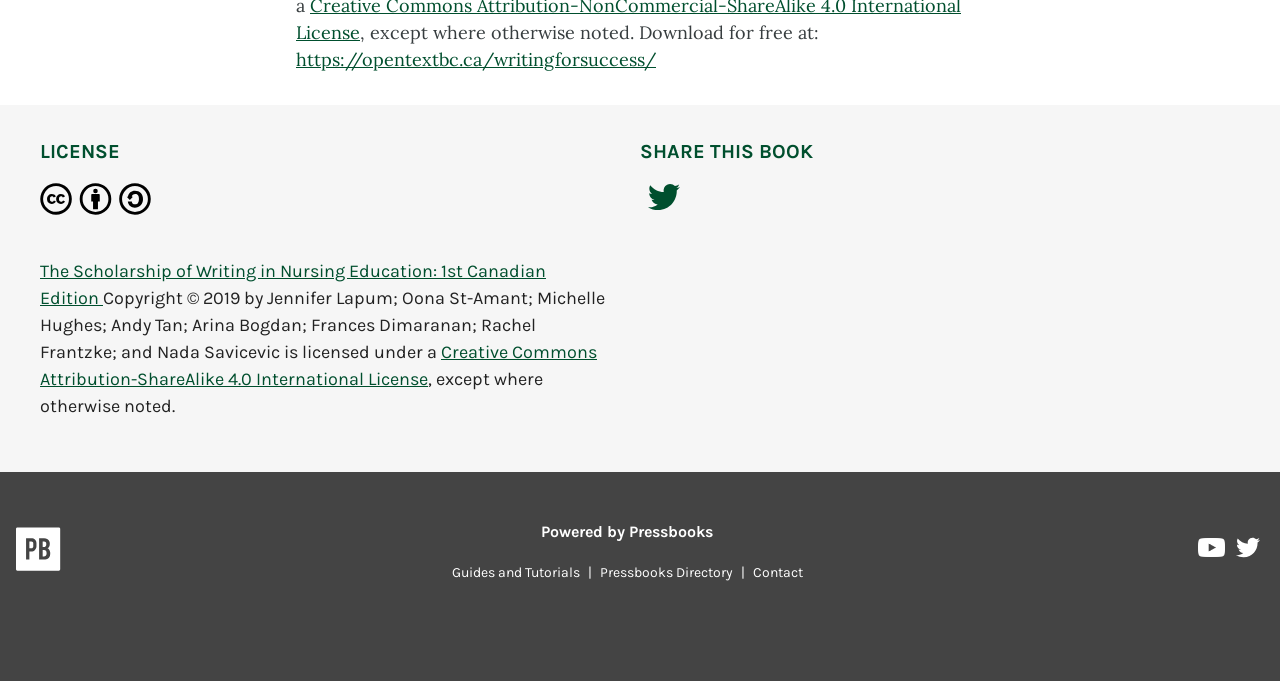Determine the bounding box coordinates for the region that must be clicked to execute the following instruction: "Contact Pressbooks".

[0.582, 0.829, 0.633, 0.854]